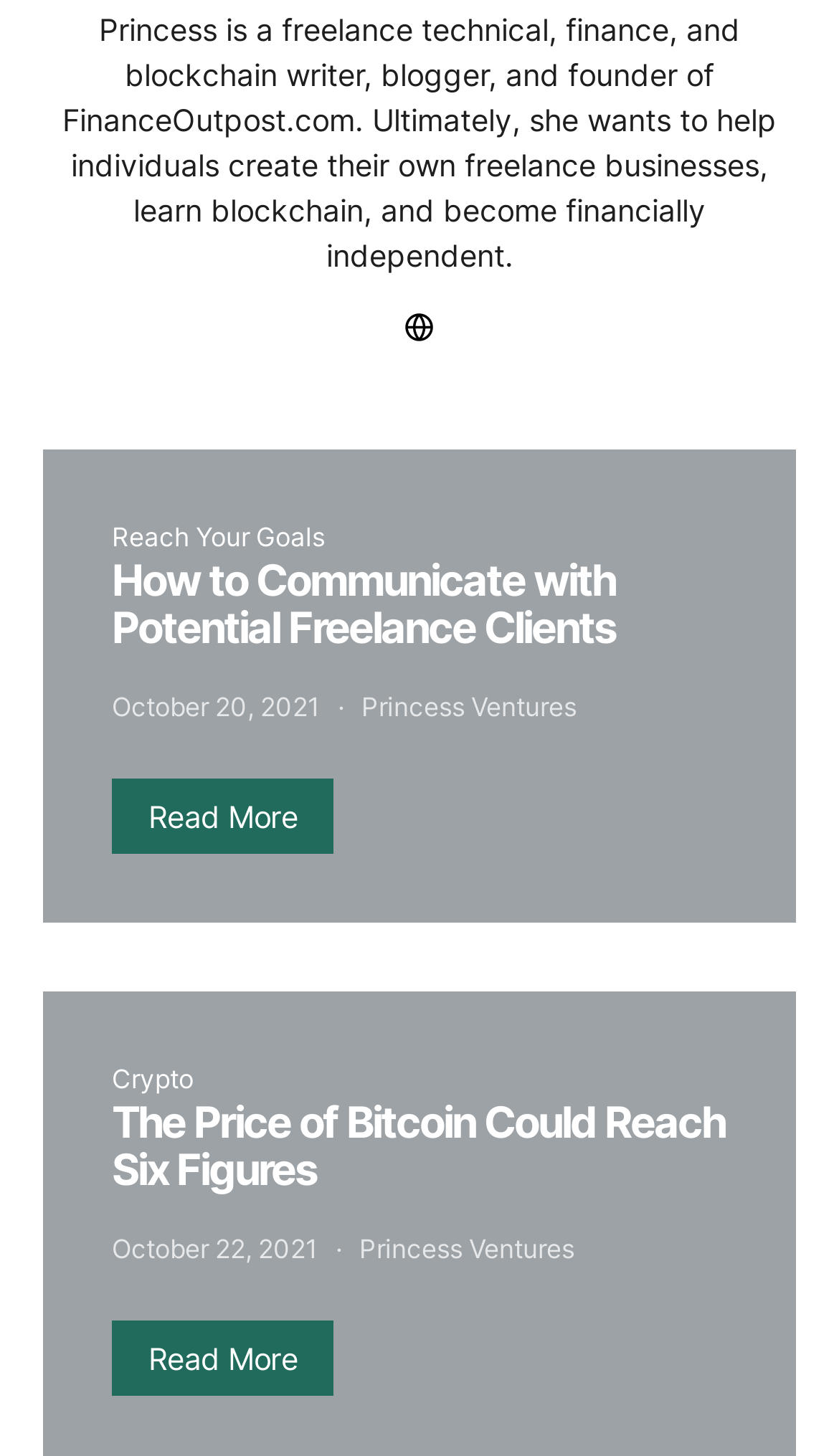What is the predicted price of Bitcoin?
Using the image, provide a detailed and thorough answer to the question.

The heading element with the bounding box coordinates [0.133, 0.754, 0.867, 0.821] has the OCR text 'The Price of Bitcoin Could Reach Six Figures'. Therefore, the predicted price of Bitcoin is six figures.